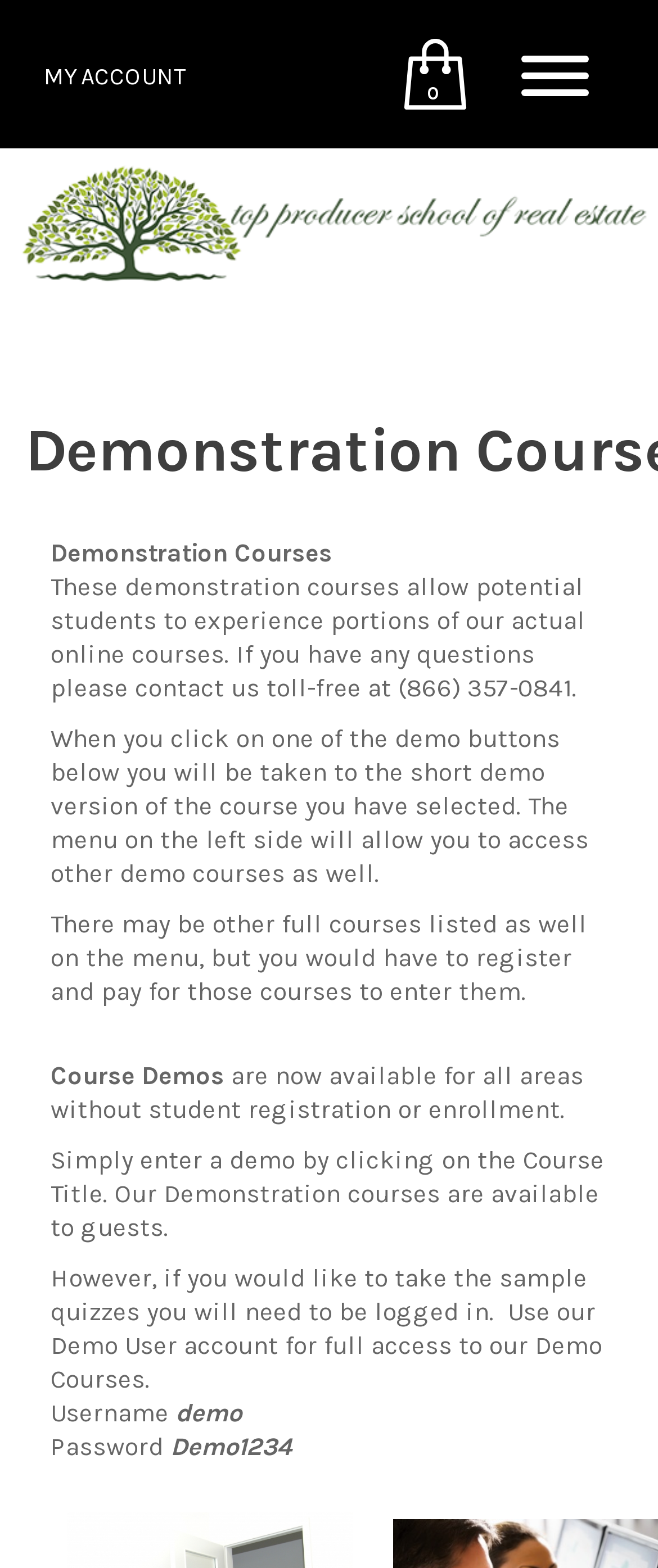Can guests take sample quizzes?
Answer the question with just one word or phrase using the image.

No